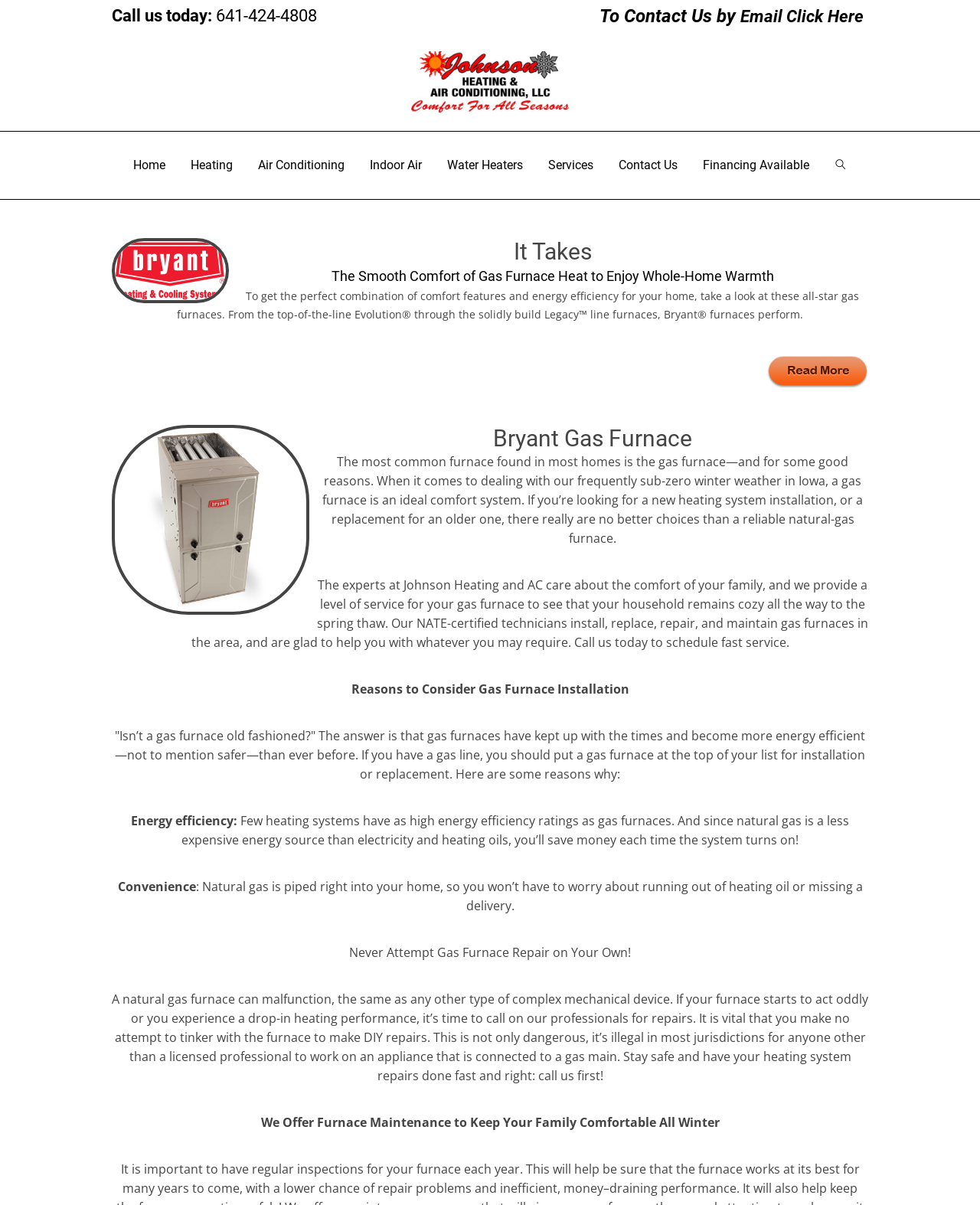What is the phone number to contact Johnson Heating & AC LLC?
Refer to the image and give a detailed answer to the question.

I found the phone number by looking at the StaticText element with the text '641-424-4808' which is located near the 'Call us today:' text.